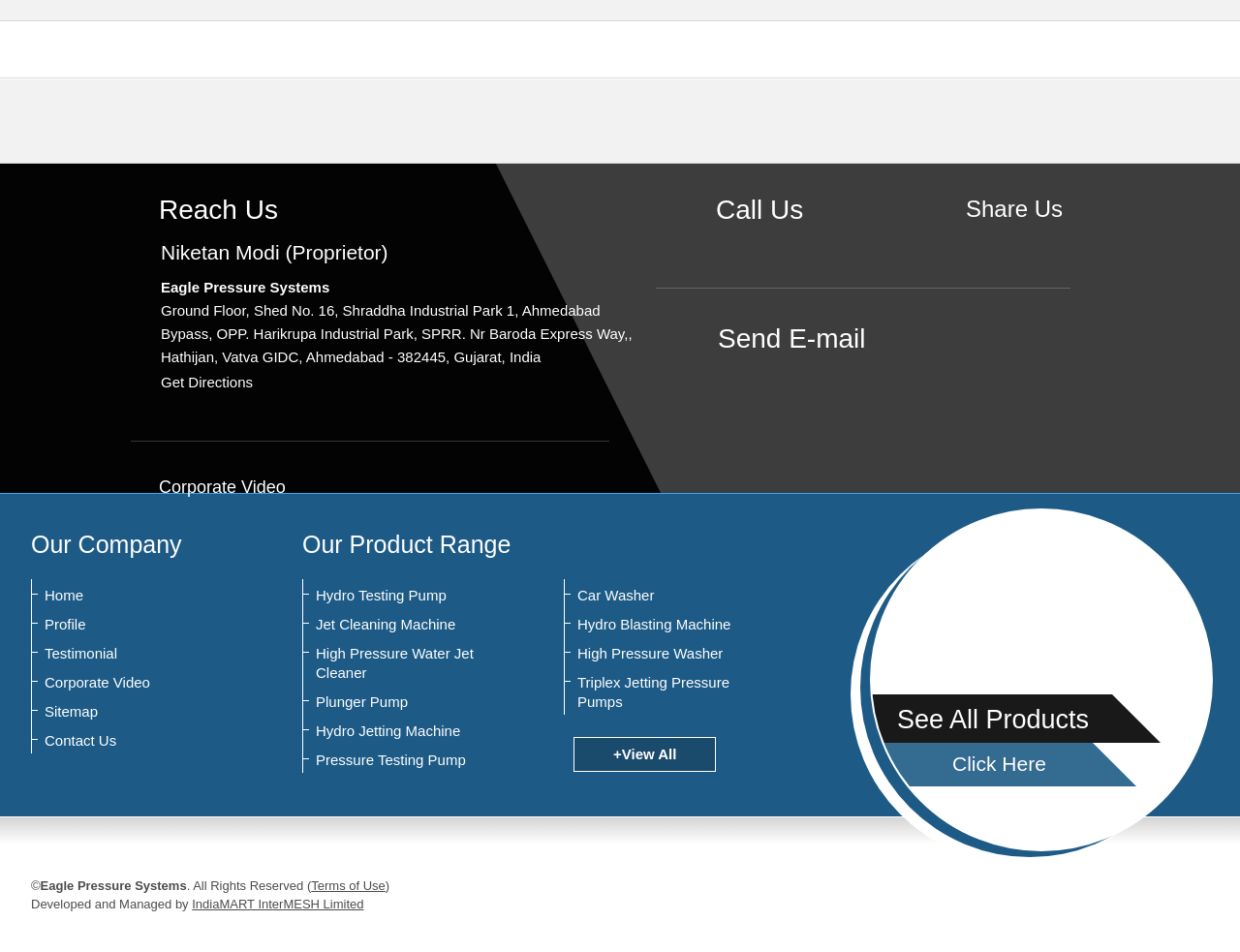Please identify the bounding box coordinates of the clickable area that will allow you to execute the instruction: "Visit the corporate video page".

[0.105, 0.502, 0.23, 0.522]